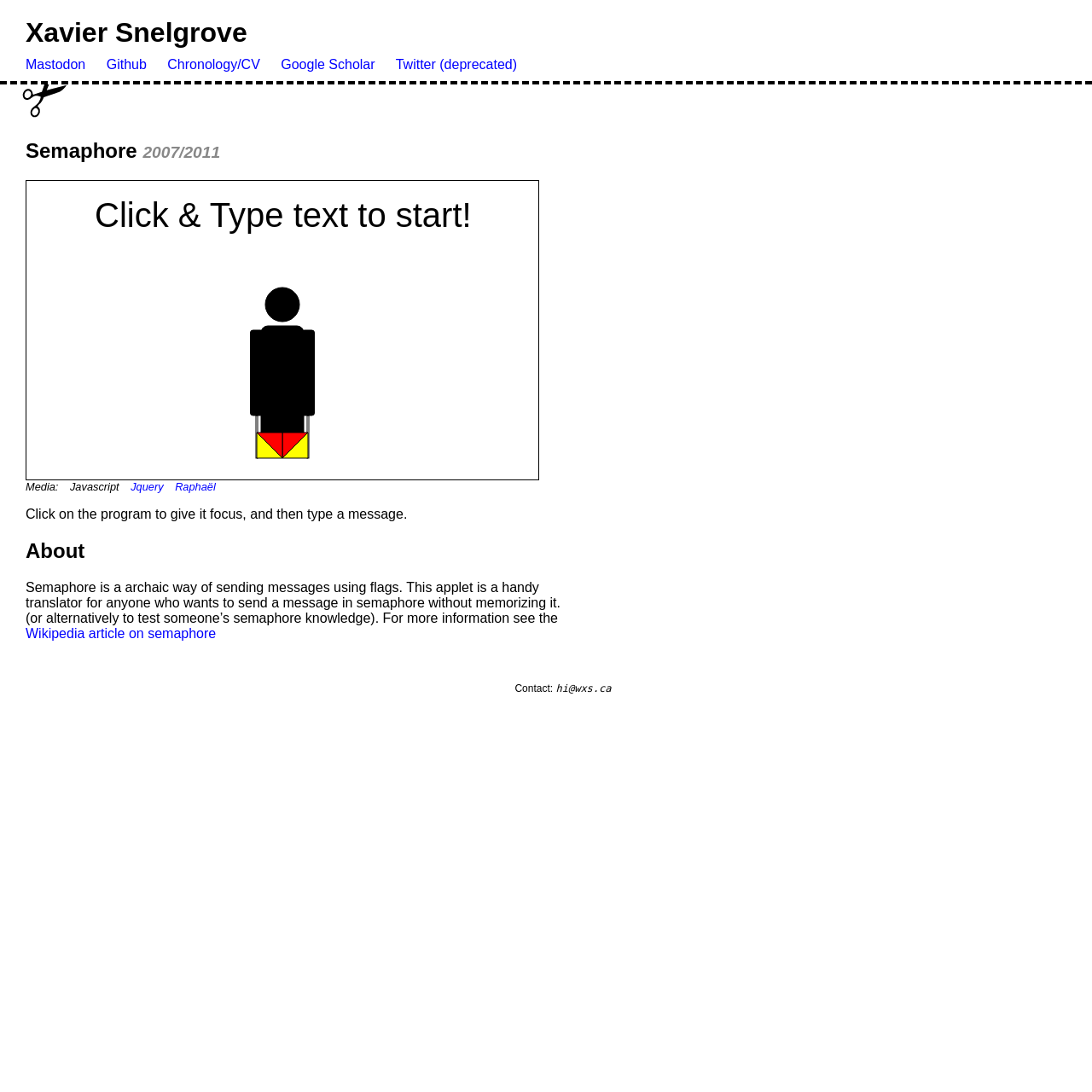Can you find the bounding box coordinates for the element that needs to be clicked to execute this instruction: "Click on the Github link"? The coordinates should be given as four float numbers between 0 and 1, i.e., [left, top, right, bottom].

[0.097, 0.052, 0.134, 0.066]